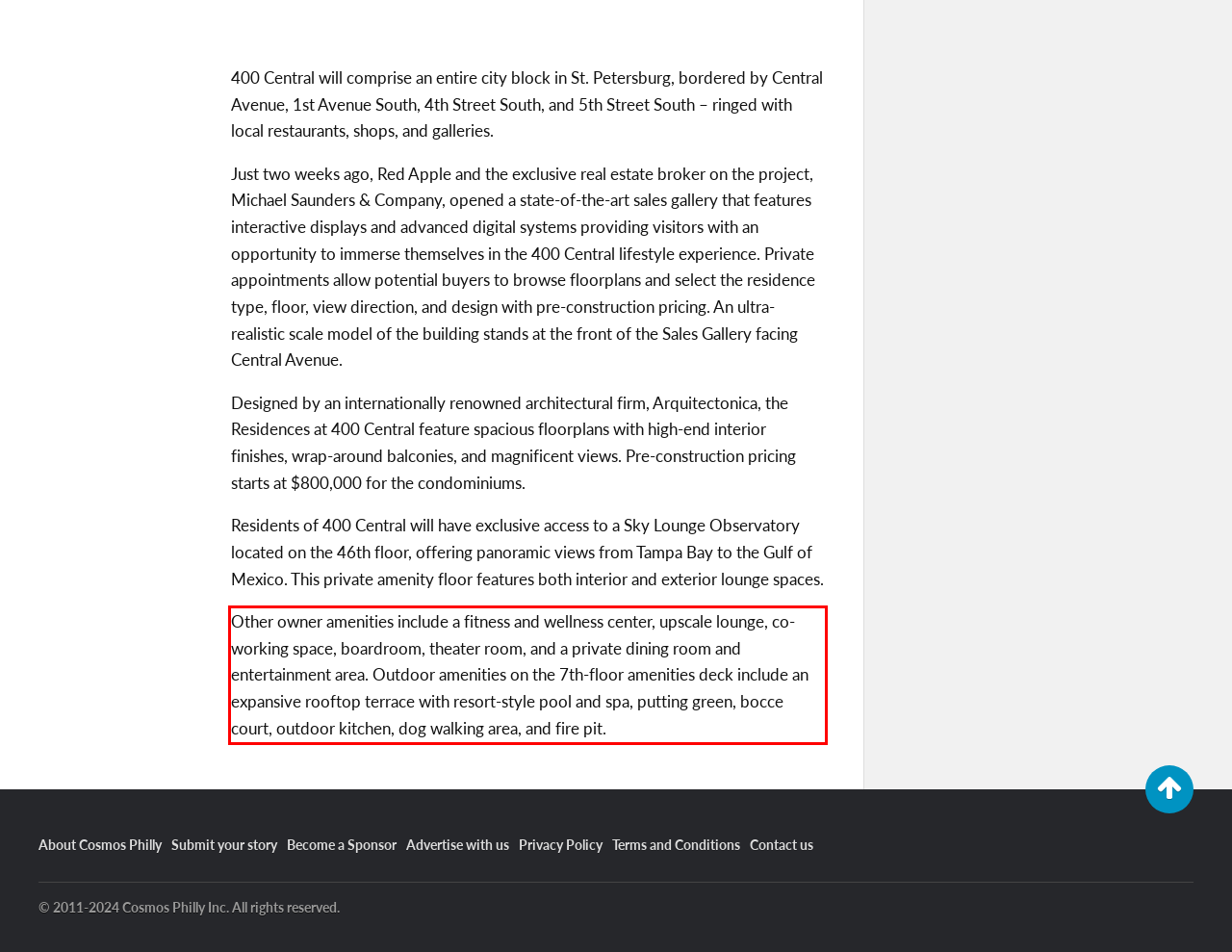By examining the provided screenshot of a webpage, recognize the text within the red bounding box and generate its text content.

Other owner amenities include a fitness and wellness center, upscale lounge, co-working space, boardroom, theater room, and a private dining room and entertainment area. Outdoor amenities on the 7th-floor amenities deck include an expansive rooftop terrace with resort-style pool and spa, putting green, bocce court, outdoor kitchen, dog walking area, and fire pit.